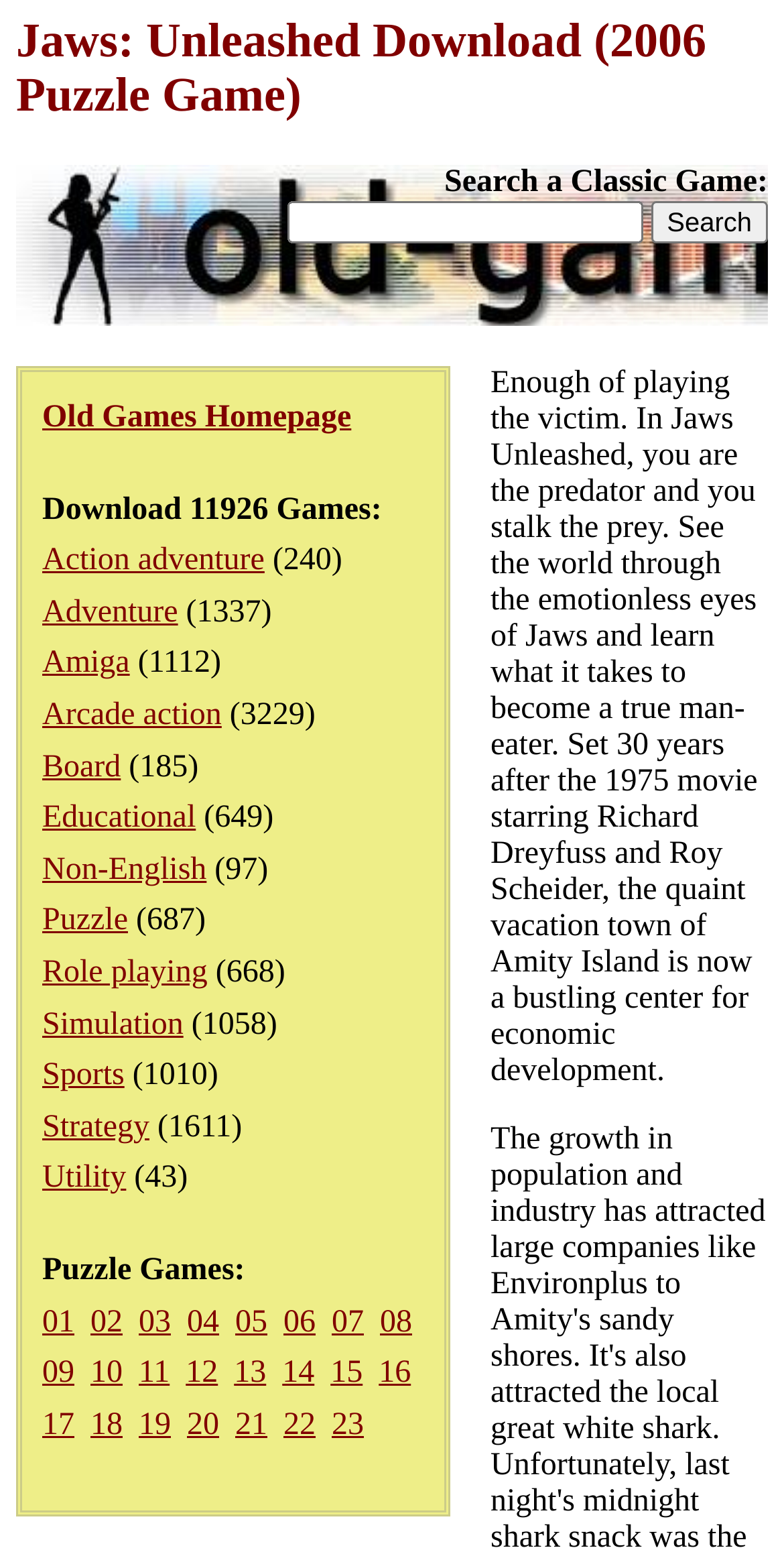Please determine the bounding box coordinates of the element to click in order to execute the following instruction: "Search a classic game". The coordinates should be four float numbers between 0 and 1, specified as [left, top, right, bottom].

[0.83, 0.13, 0.979, 0.157]